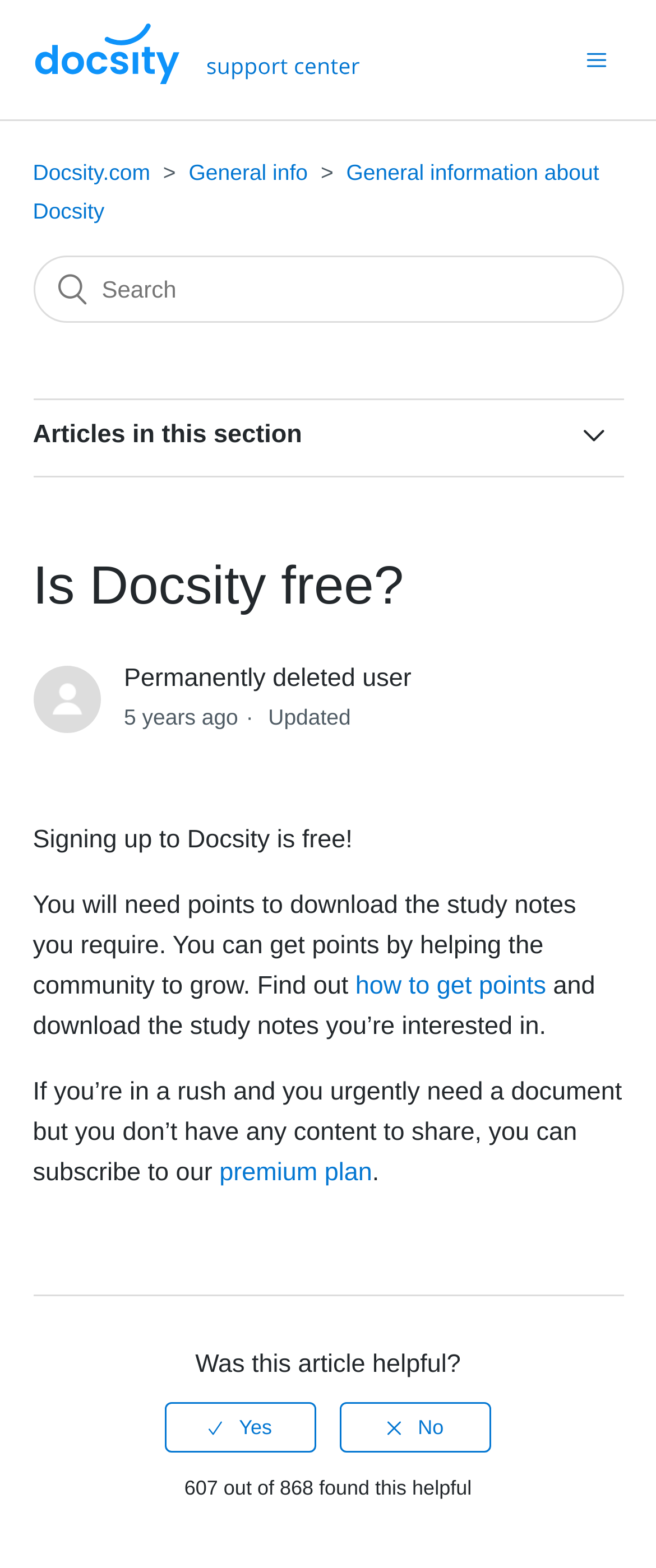What is the purpose of Docsity?
Carefully analyze the image and provide a detailed answer to the question.

Based on the webpage, it appears that Docsity is a platform where users can download study notes. The webpage mentions that users need points to download the study notes, and they can get points by helping the community to grow.